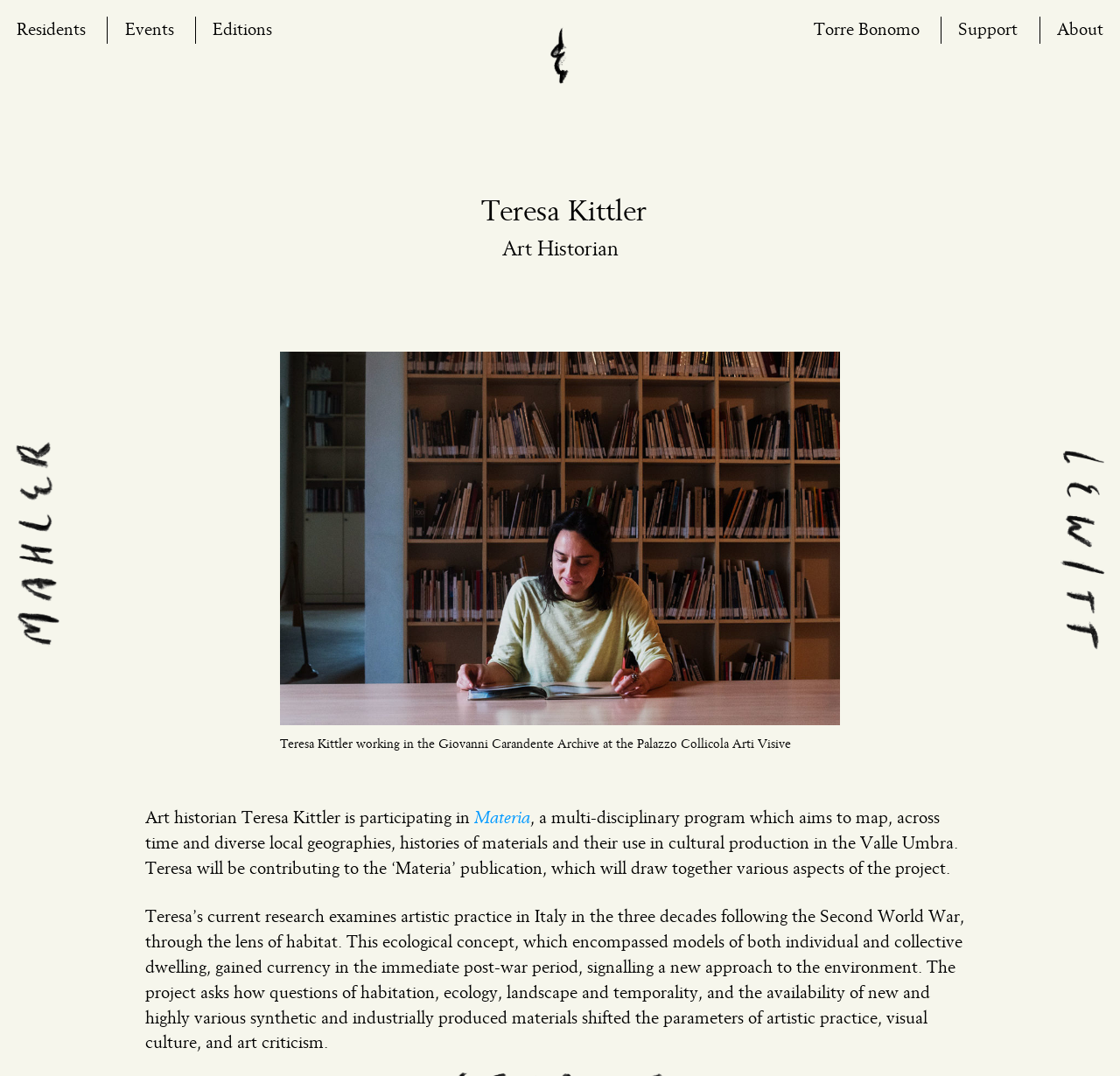Please provide a brief answer to the following inquiry using a single word or phrase:
What is the name of the program Teresa Kittler is participating in?

Materia